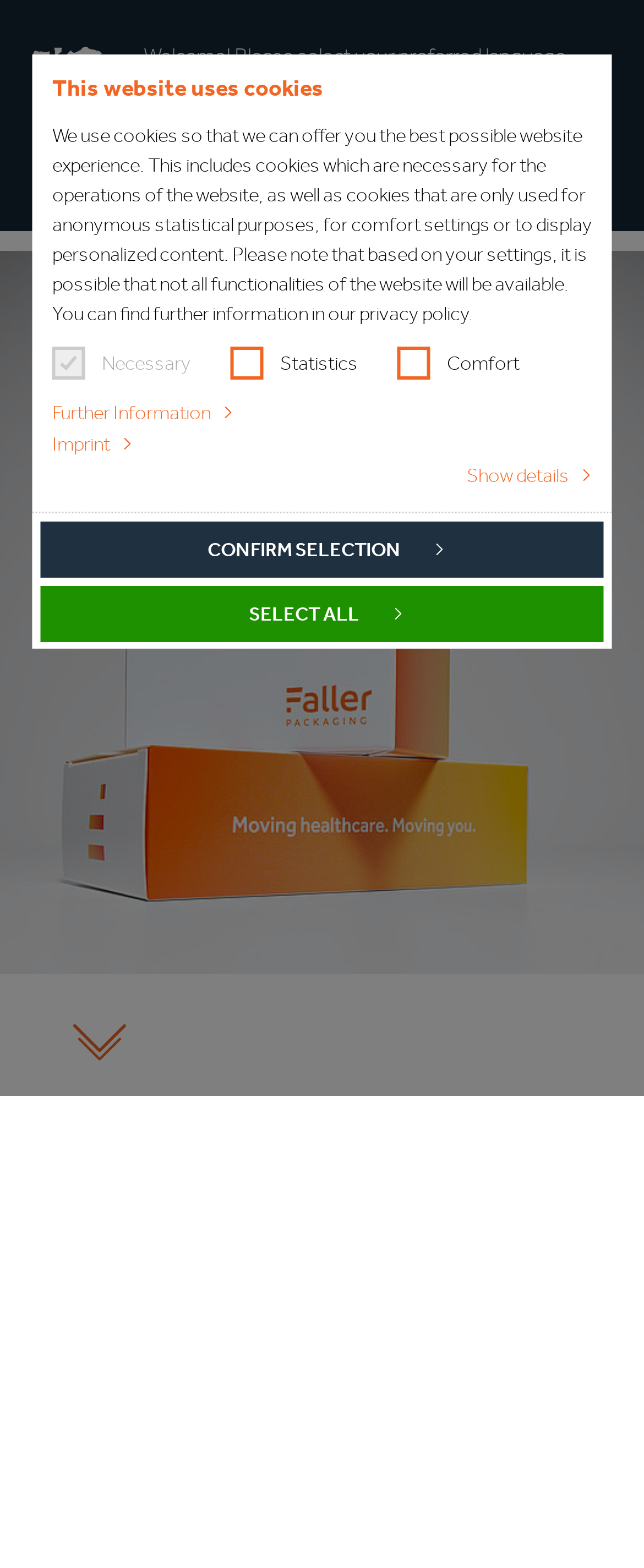Is the website available in multiple languages?
Please describe in detail the information shown in the image to answer the question.

The webpage has a language selection dropdown menu, which suggests that the website is available in multiple languages. Although only one option, 'English', is currently visible, it is likely that other language options are available.